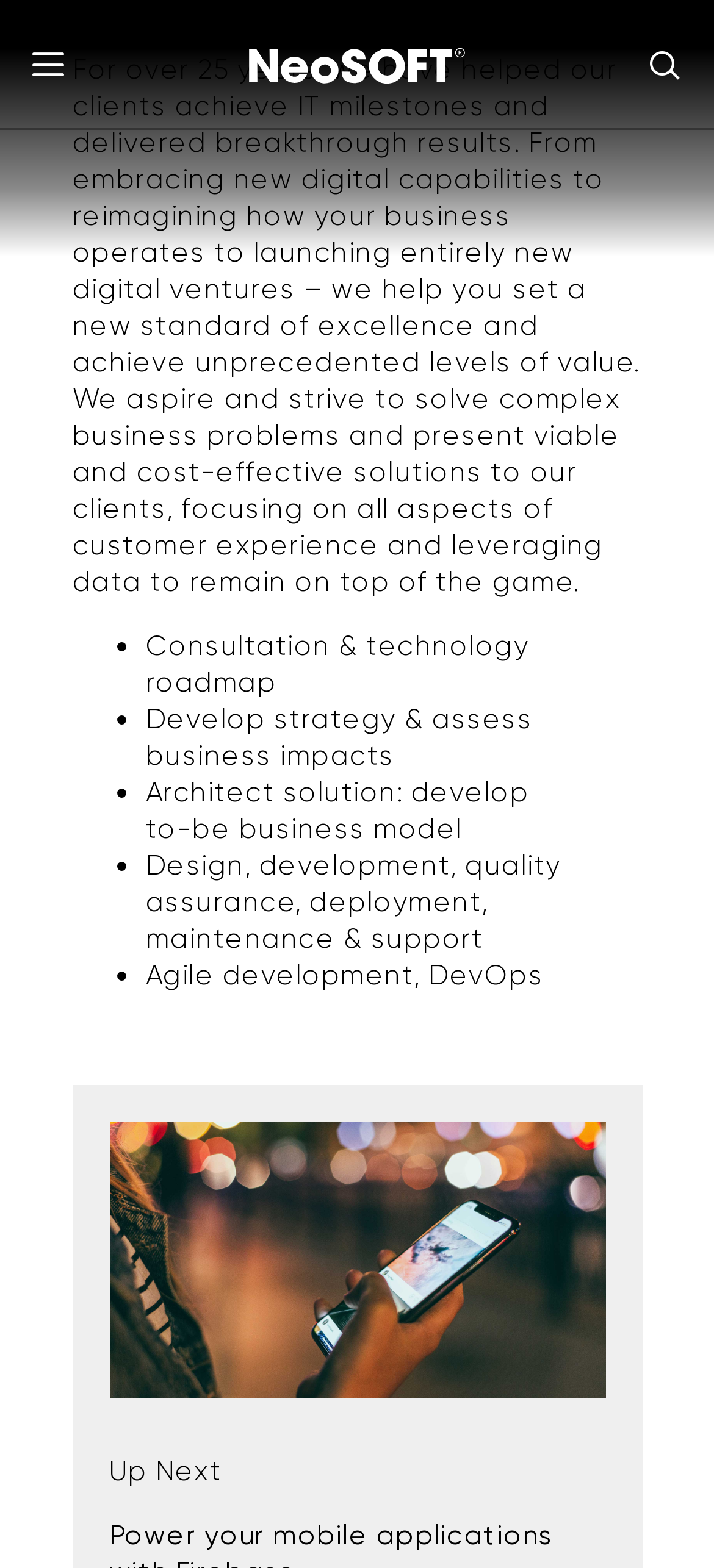What is one of the services offered by the company?
Provide a comprehensive and detailed answer to the question.

The ListMarker and StaticText elements indicate that the company offers a range of services, including consultation and technology roadmap, which implies that the company provides expert advice and guidance to its clients.